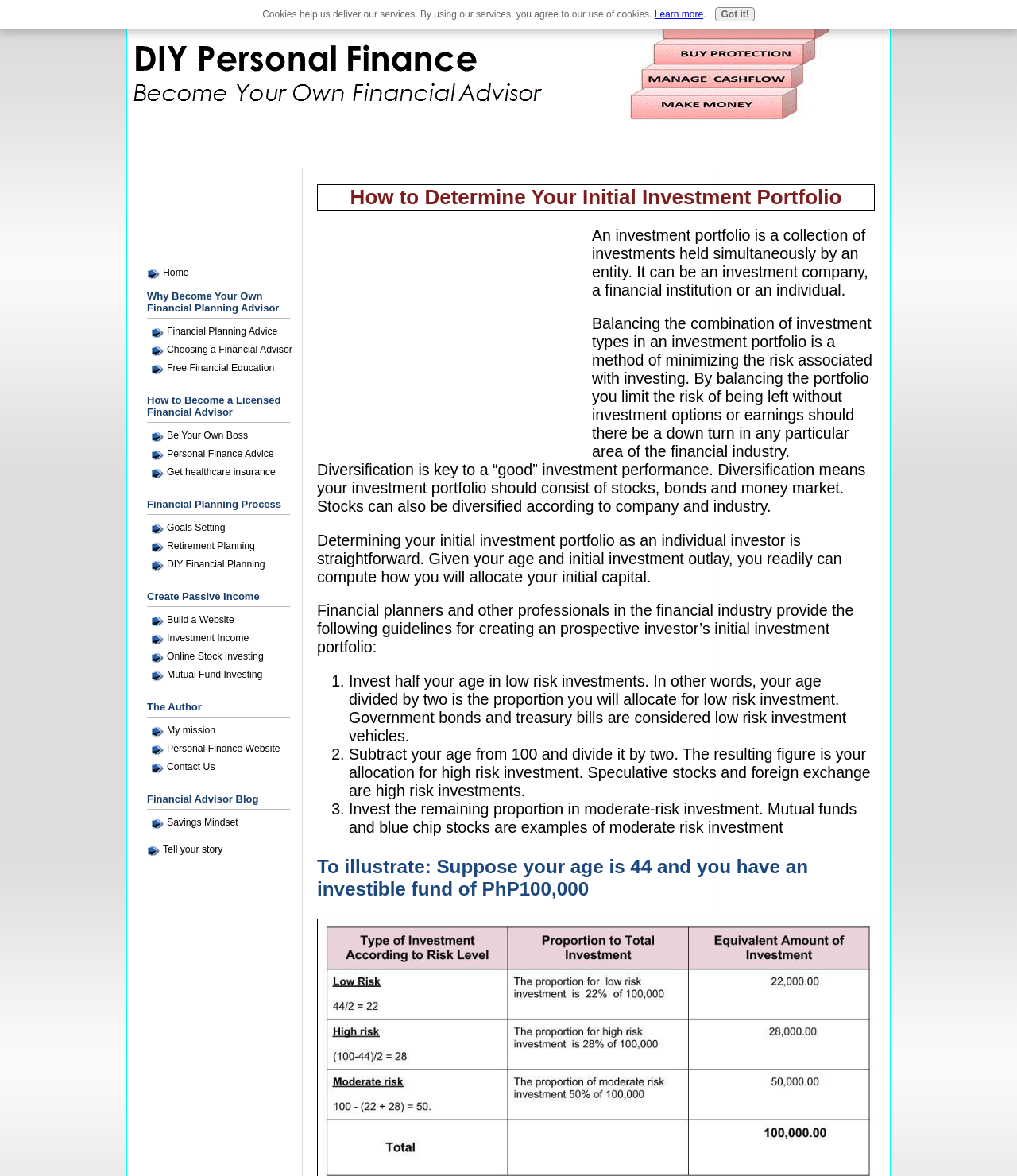Give a one-word or short phrase answer to this question: 
What type of investments are considered moderate-risk?

Mutual funds and blue chip stocks